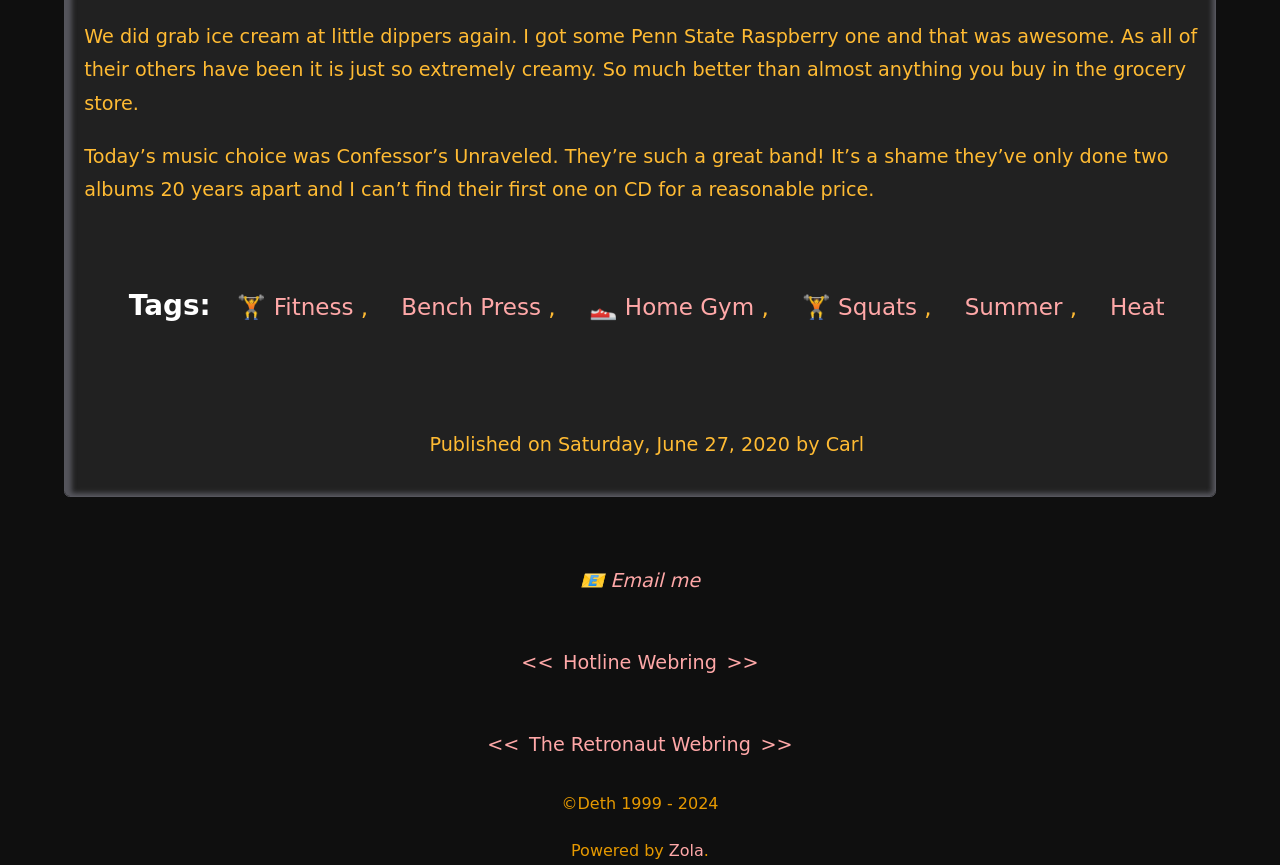Please locate the bounding box coordinates of the element that should be clicked to complete the given instruction: "Visit the 'Hotline Webring' page".

[0.44, 0.753, 0.56, 0.779]